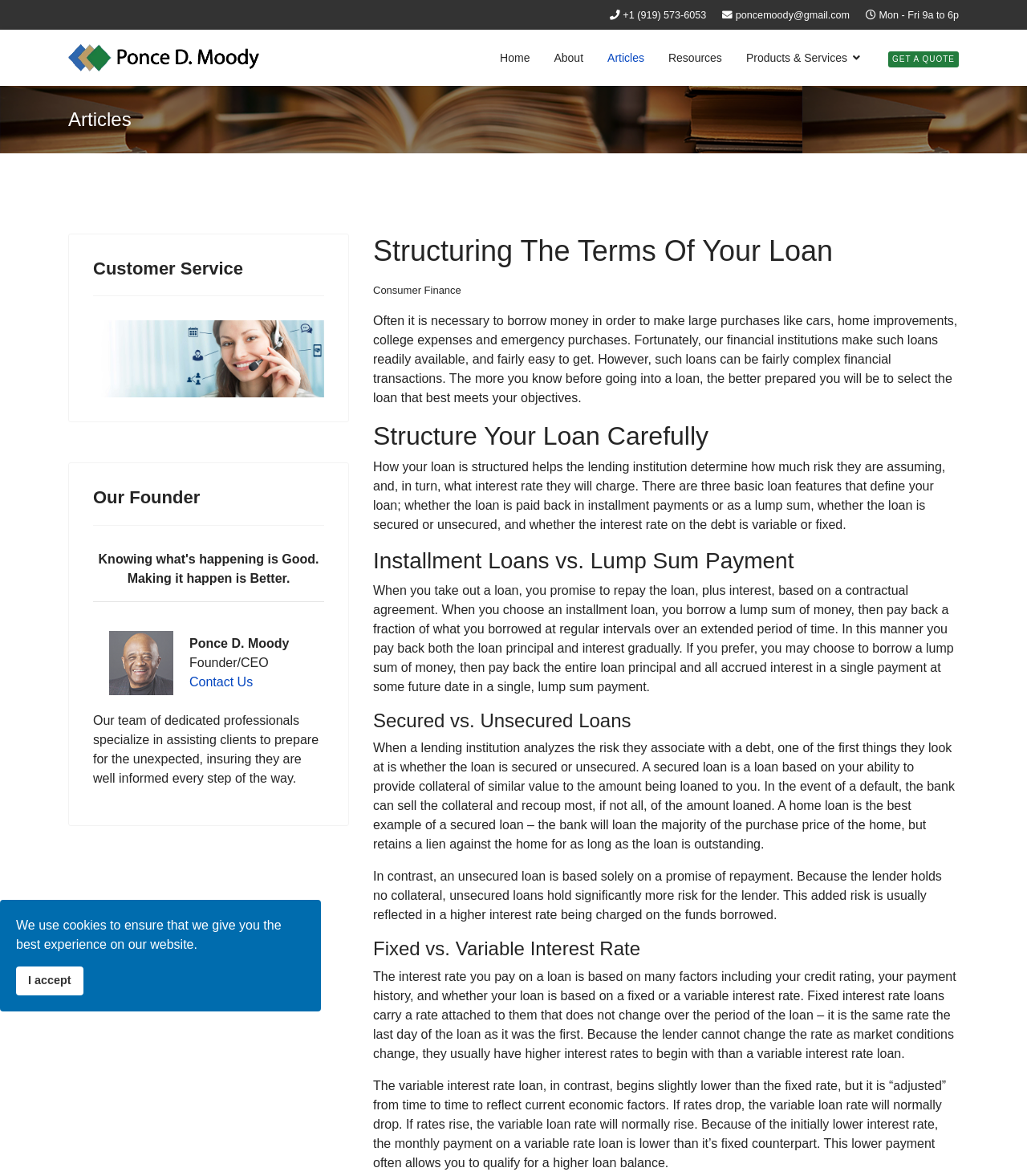Bounding box coordinates must be specified in the format (top-left x, top-left y, bottom-right x, bottom-right y). All values should be floating point numbers between 0 and 1. What are the bounding box coordinates of the UI element described as: Consumer Finance

[0.363, 0.242, 0.449, 0.252]